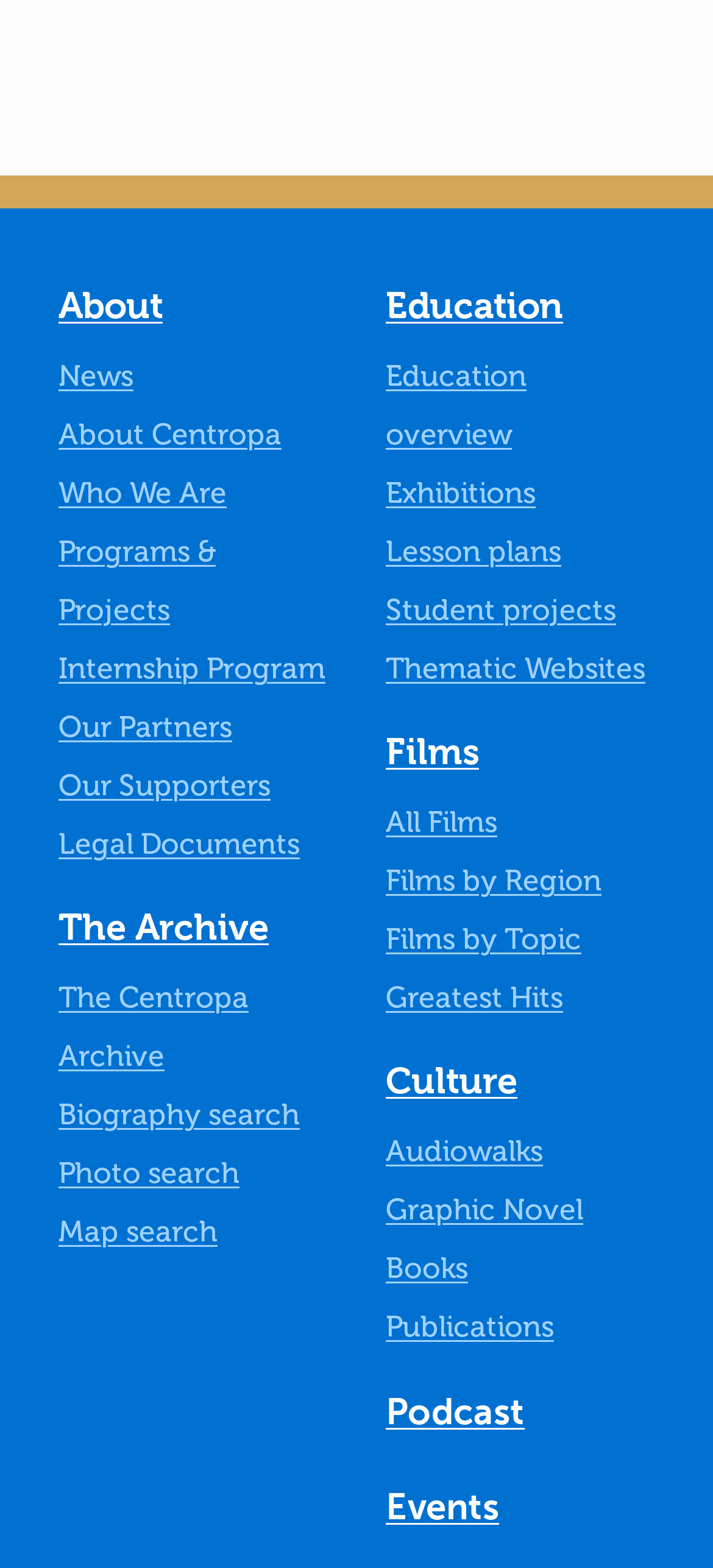What is the first link under the 'Films' button?
Look at the image and answer with only one word or phrase.

All Films